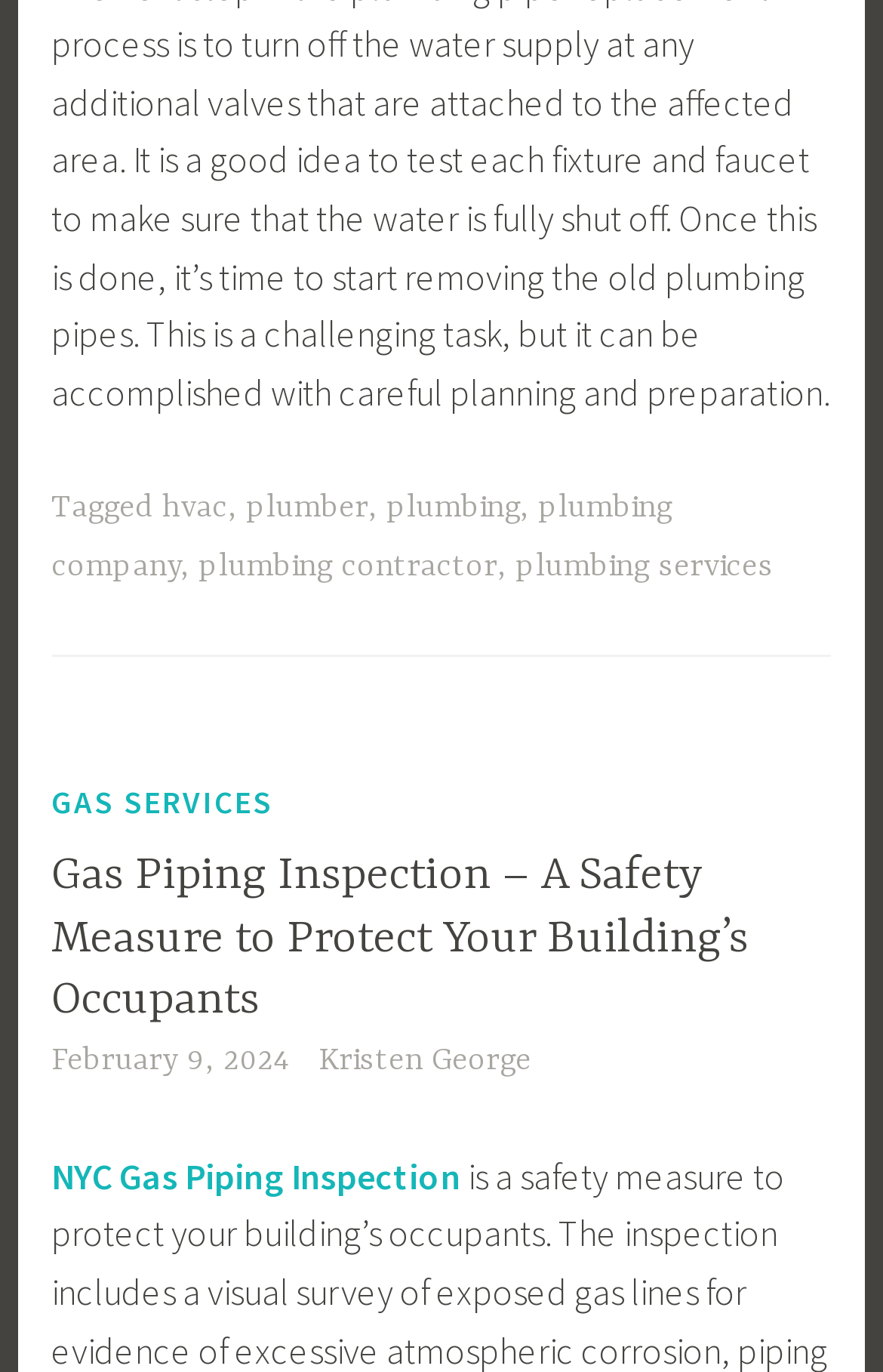Provide the bounding box coordinates for the UI element that is described as: "February 9, 2024".

[0.058, 0.759, 0.328, 0.785]